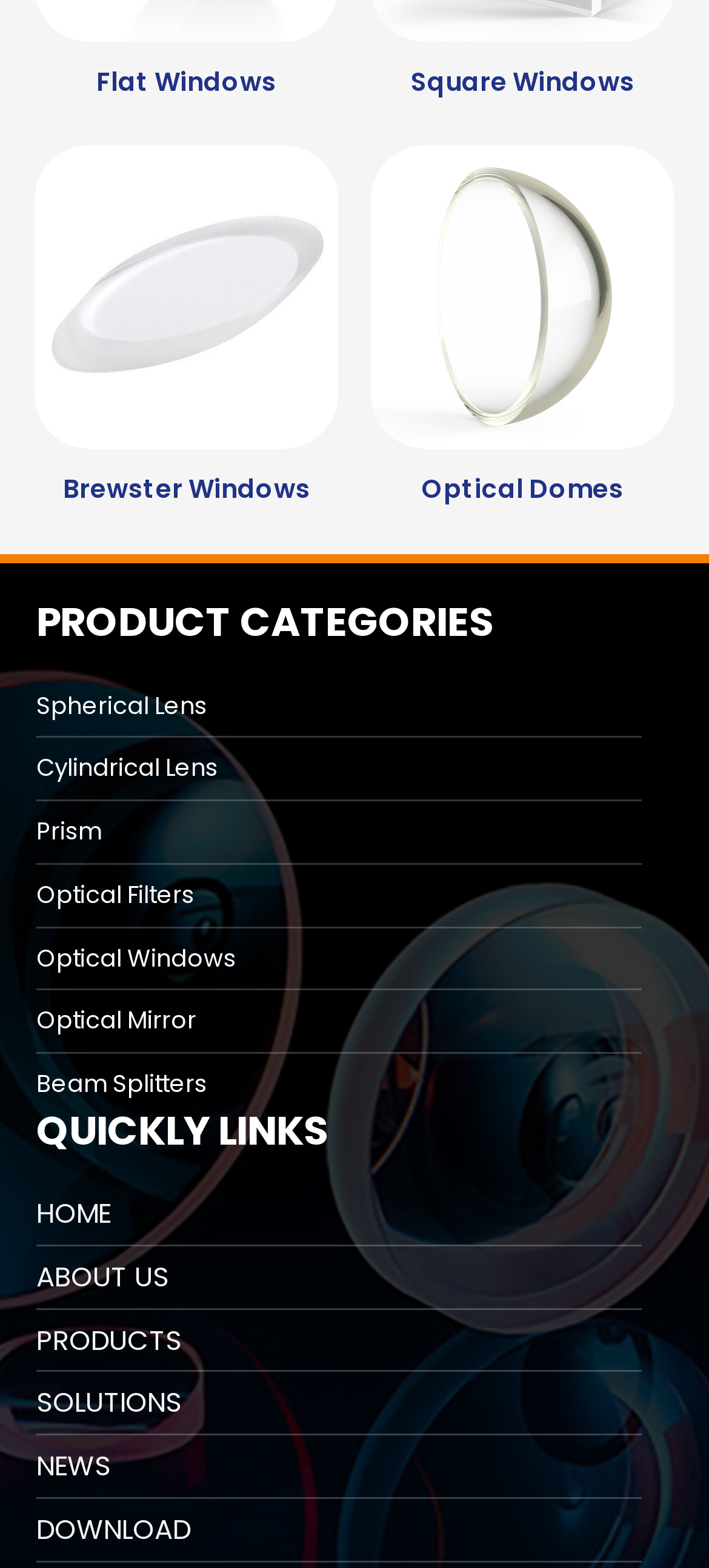Respond to the following query with just one word or a short phrase: 
What type of products are Flat Windows and Square Windows?

Optical Windows